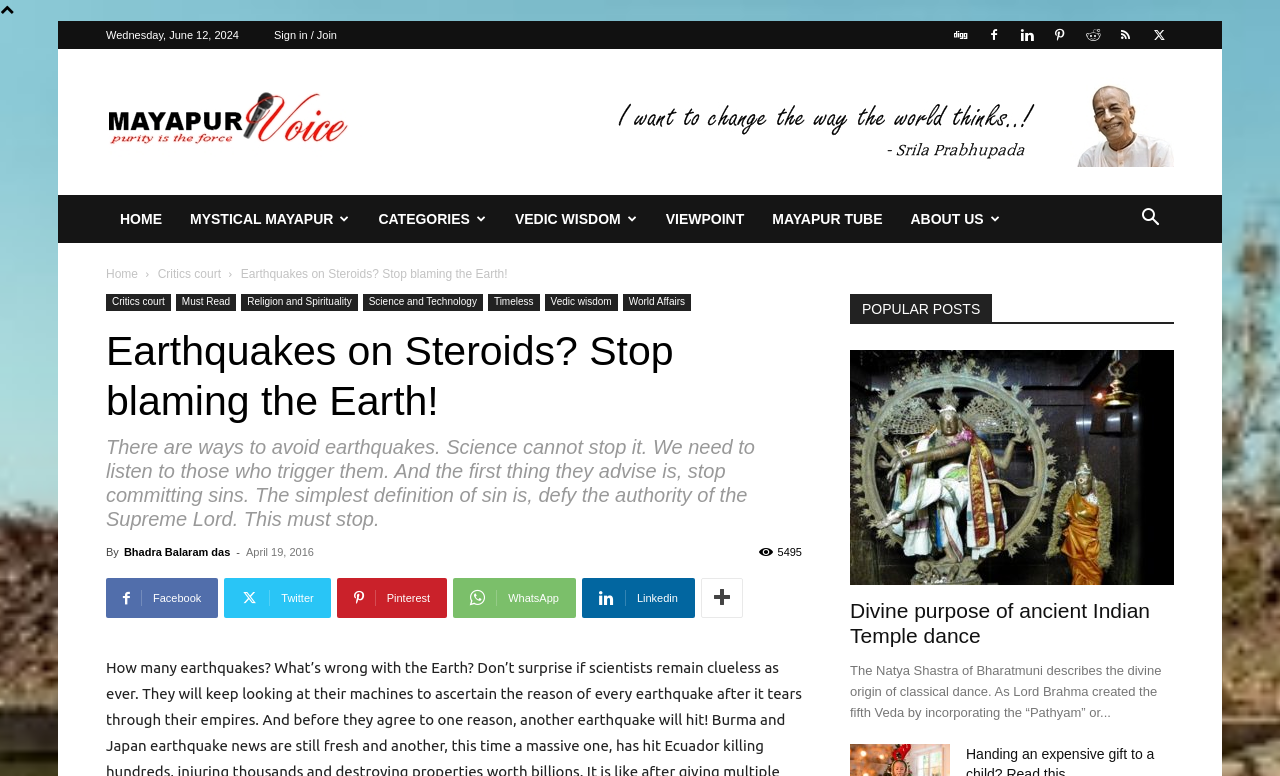Please predict the bounding box coordinates of the element's region where a click is necessary to complete the following instruction: "Click on the 'HOME' link". The coordinates should be represented by four float numbers between 0 and 1, i.e., [left, top, right, bottom].

[0.083, 0.251, 0.138, 0.313]